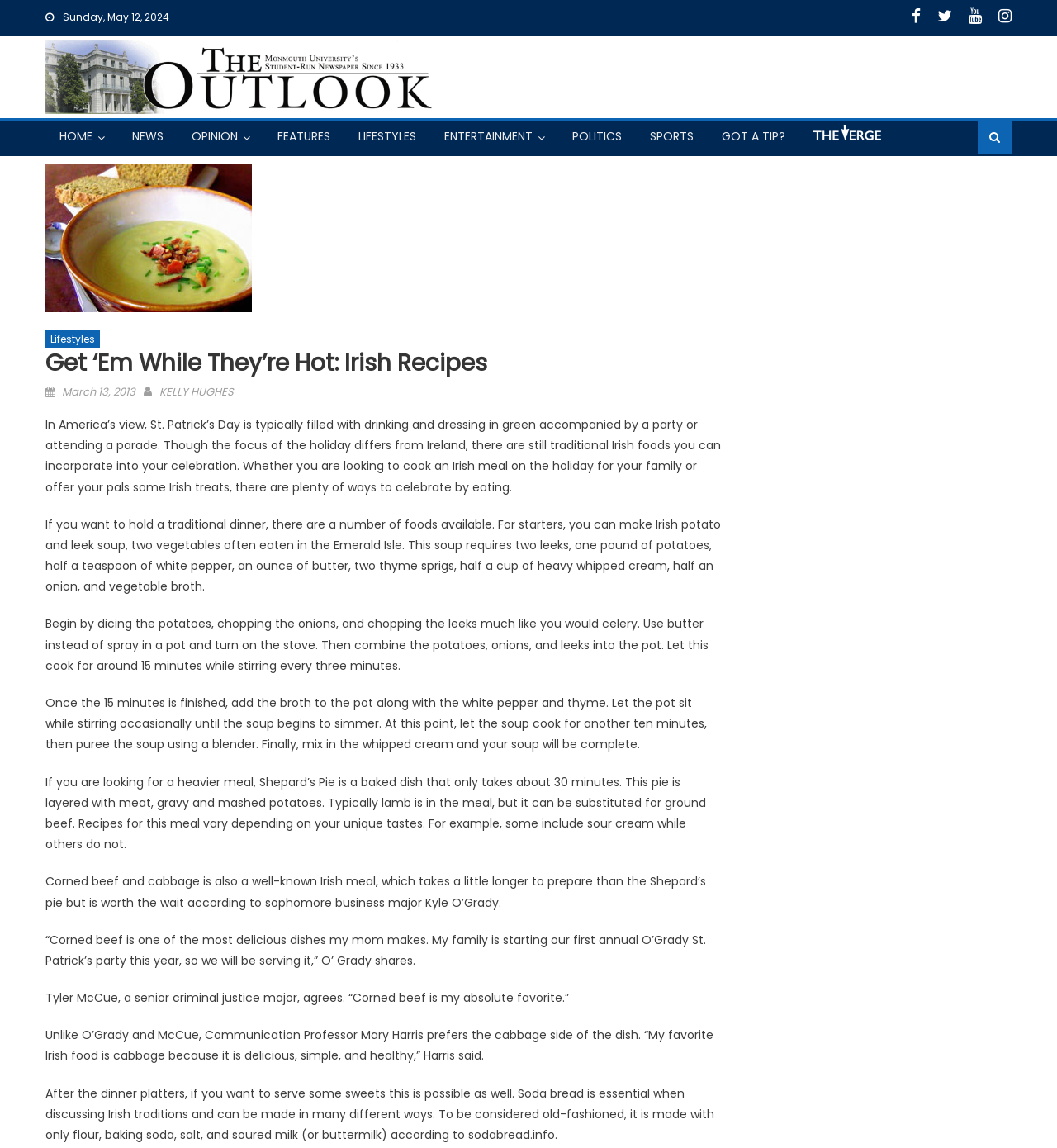Please find the bounding box coordinates (top-left x, top-left y, bottom-right x, bottom-right y) in the screenshot for the UI element described as follows: Lifestyles

[0.043, 0.287, 0.095, 0.303]